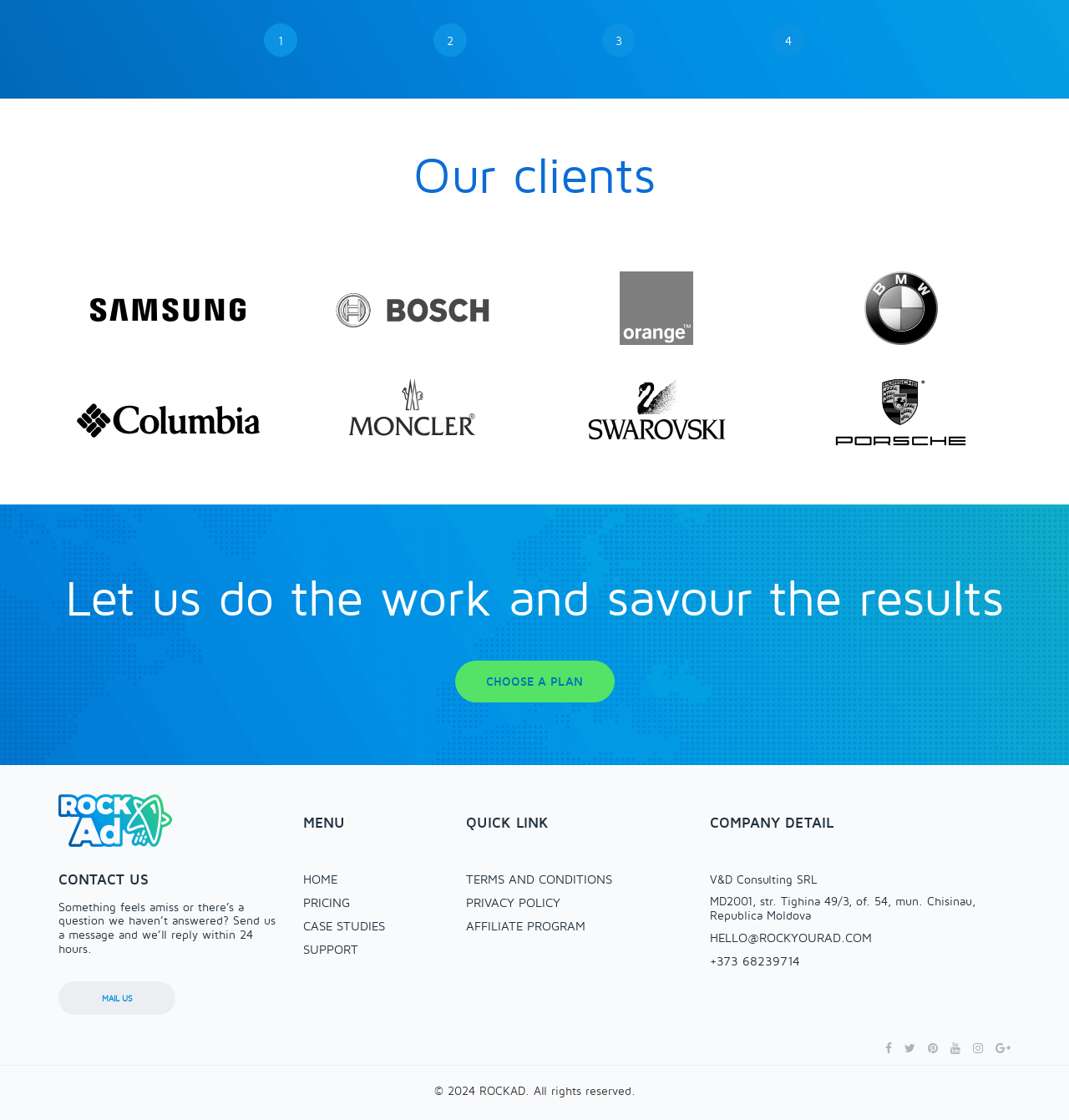Provide a brief response to the question below using a single word or phrase: 
How many images are there on the webpage?

9